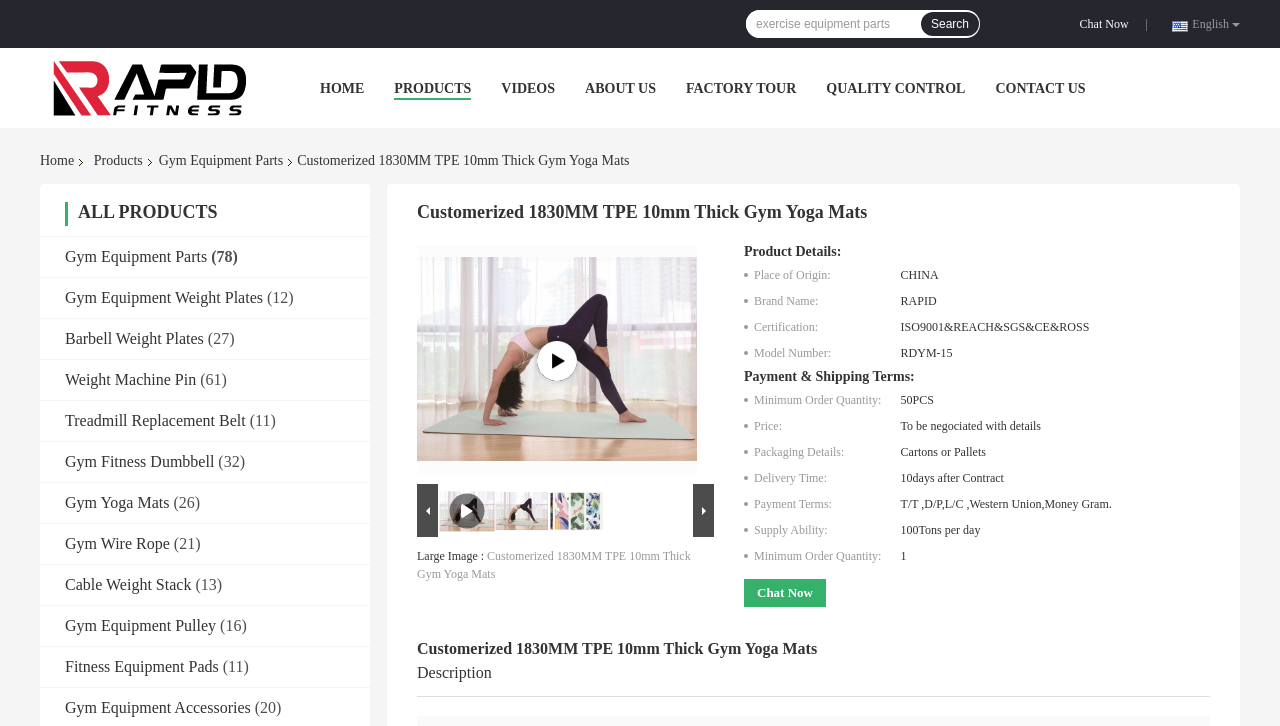What is the name of the company? Examine the screenshot and reply using just one word or a brief phrase.

Qingdao Rapid Health Technology Co.Ltd.